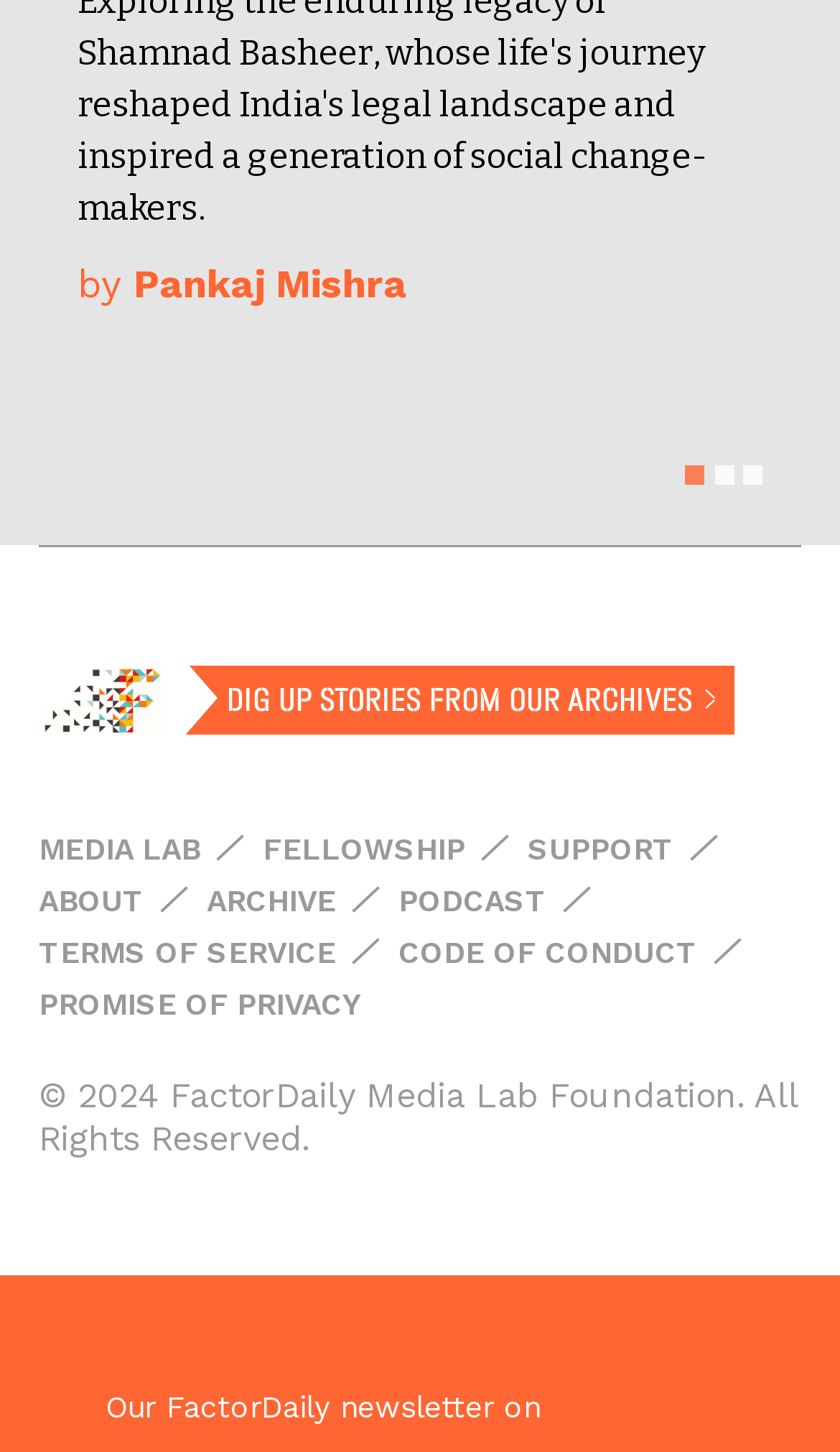How many links are available in the main navigation section? Look at the image and give a one-word or short phrase answer.

6